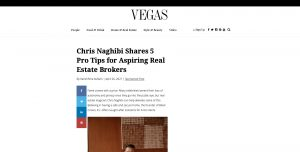Generate a detailed caption for the image.

The image featured in this section of the article highlights Christopher Naghibi, a notable figure in the real estate industry. The accompanying text discusses his innovative approach and the unique perspective he brings to the world of real estate, likening him to a "black swan" in a field often defined by specialization. This metaphor emphasizes his ability to disrupt conventional norms and carve out a distinctive path. The context suggests that he offers valuable insights, particularly for aspiring real estate brokers looking to navigate a competitive landscape. The article serves as a platform for sharing Naghibi's expert advice, aimed at guiding emerging professionals in their careers within the real estate market.